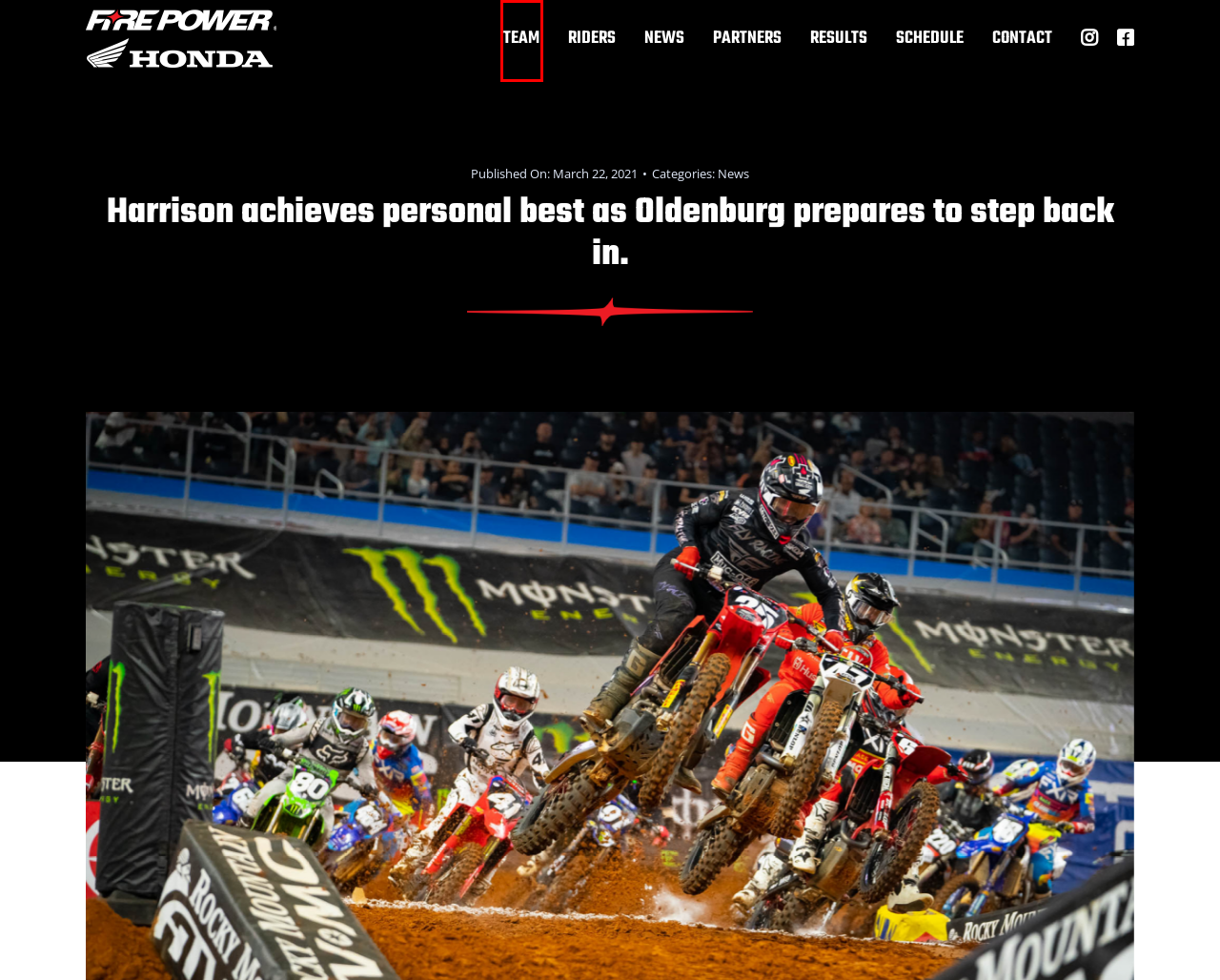Examine the screenshot of a webpage with a red bounding box around a UI element. Your task is to identify the webpage description that best corresponds to the new webpage after clicking the specified element. The given options are:
A. Riders - Firepower Honda Racing
B. News - Firepower Honda Racing
C. Firepower Honda Racing Team
D. Contact - Firepower Honda Racing
E. Results - Supercross Live
F. Team - Firepower Honda Racing
G. Partners - Firepower Honda Racing
H. News Archives - Firepower Honda Racing

F